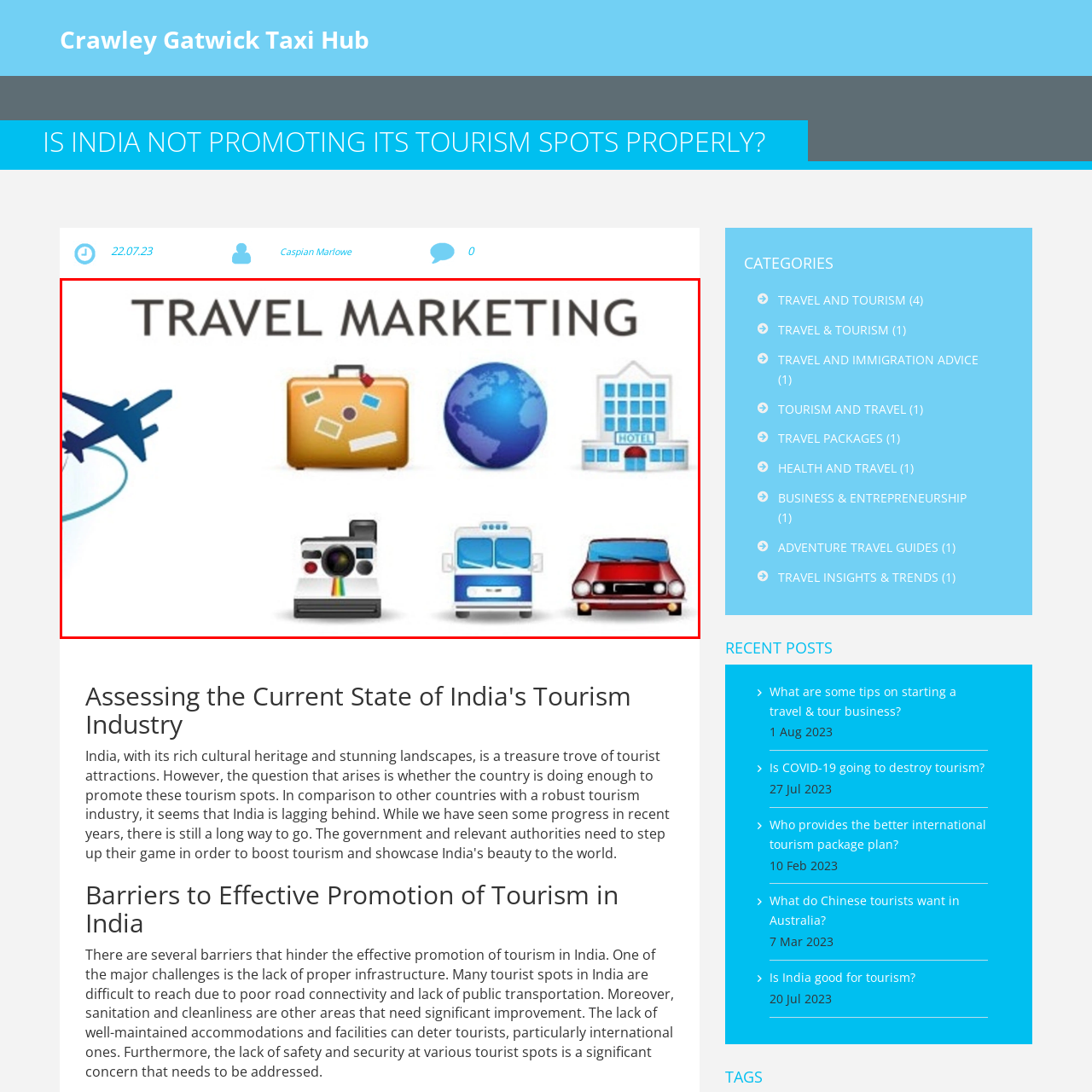Elaborate on all the details and elements present in the red-outlined area of the image.

The image titled "Travel Marketing" features a vibrant and illustrative design that highlights key elements associated with the travel industry. On the left, a stylized airplane is depicted, symbolizing air travel, which is a significant aspect of global tourism. Adjacent to it is a yellow suitcase adorned with travel labels, representing the journey and adventures that await travelers.

To the right, a blue globe illustrates the vast array of destinations across the world, while a graphic of a hotel signifies accommodations crucial for tourists' stays. Below, the image presents a vintage camera, emphasizing the importance of capturing memories while traveling, alongside icons of various transportation options: a blue bus and a classic red car, highlighting the diverse modes of travel available.

This artistic composition effectively encapsulates the essence of travel marketing, showcasing the excitement and possibilities that come with exploring new places.